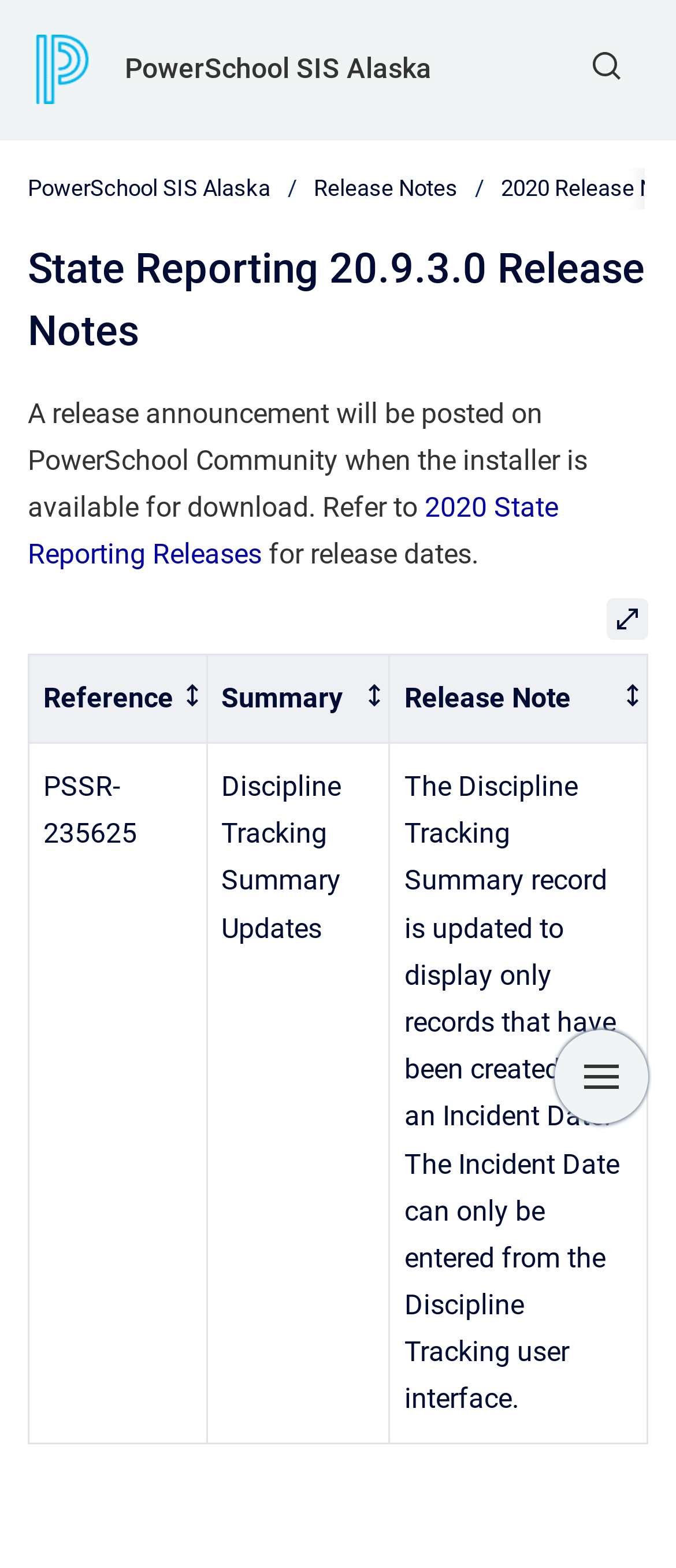Create a detailed narrative describing the layout and content of the webpage.

The webpage is about the release notes for State Reporting 20.9.3.0. At the top left, there is a link and an image, likely a logo. Below this, there is a link to PowerSchool SIS Alaska. On the top right, there is a button to show a search form. 

Below the search form button, there is a navigation breadcrumb with two links: PowerSchool SIS Alaska and Release Notes. Next to the breadcrumb, there is a header with the title "State Reporting 20.9.3.0 Release Notes". 

Below the header, there is a paragraph of text stating that a release announcement will be posted on PowerSchool Community when the installer is available for download, and referring to 2020 State Reporting Releases. This paragraph is followed by a link to 2020 State Reporting Releases and a few words of text. 

On the right side of the page, there is a button labeled "Open" that opens a dialog box. Below this button, there is a grid table with three columns: Reference, Summary, and Release Note. The table has one row of data, with information about a release note, including a reference number, summary, and description.